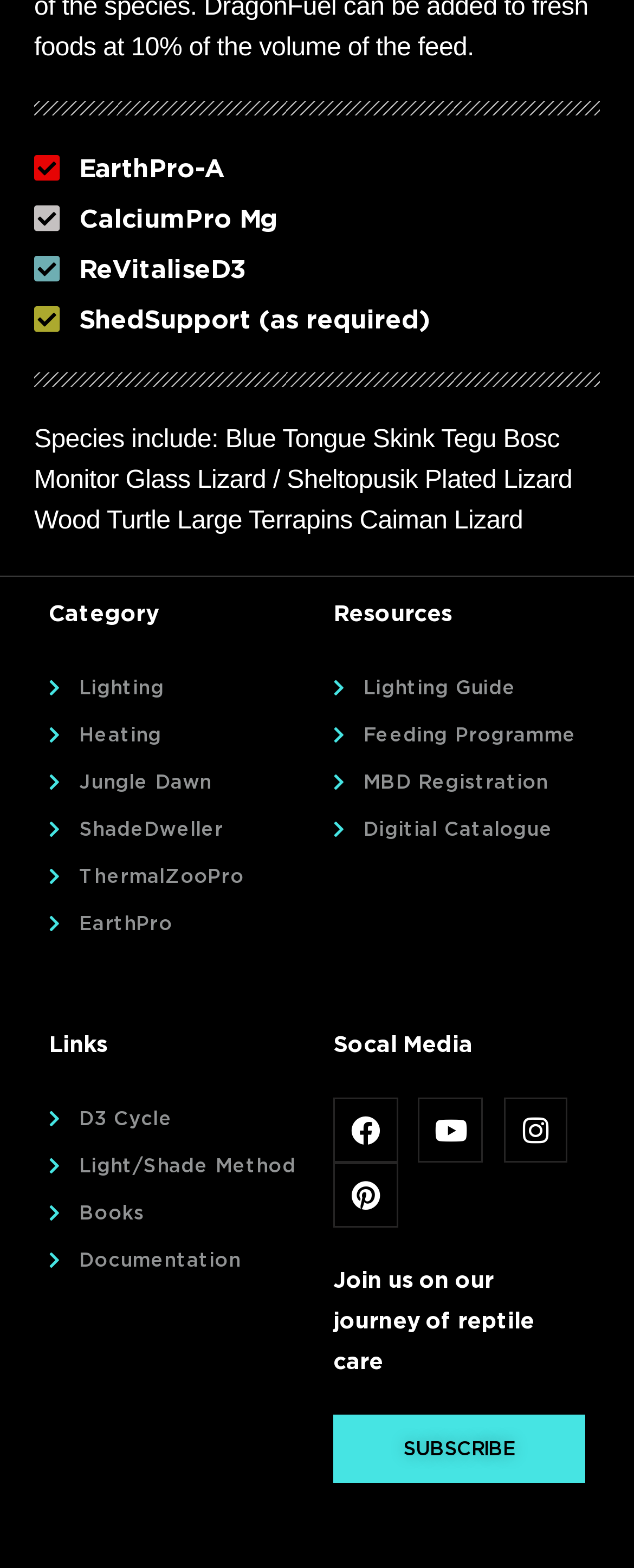Respond to the question with just a single word or phrase: 
How many social media platforms are listed?

4